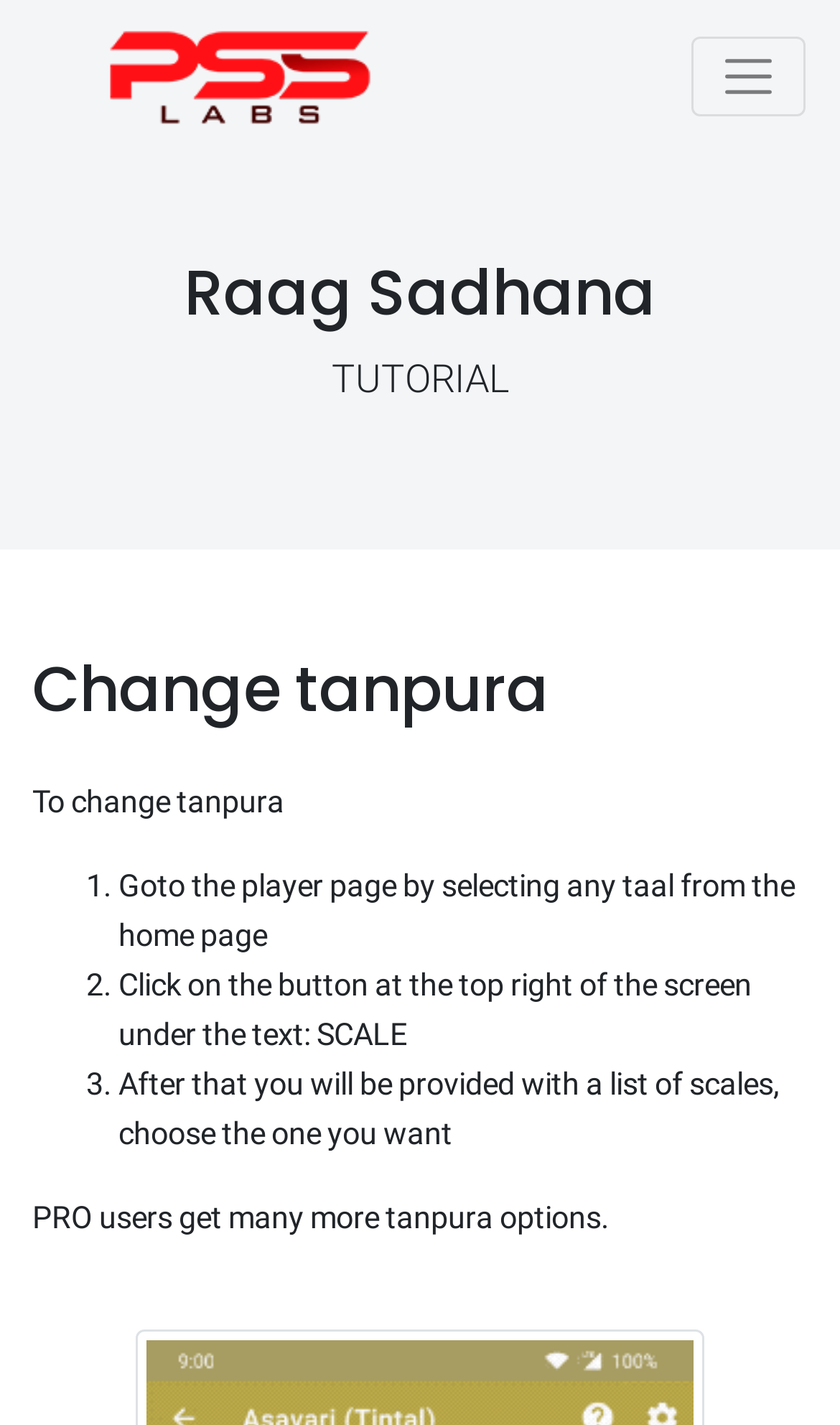Look at the image and give a detailed response to the following question: Where is the button to change scale located?

The question can be answered by looking at the StaticText 'Click on the button at the top right of the screen under the text: SCALE' which indicates that the button to change scale is located at the top right of the screen.